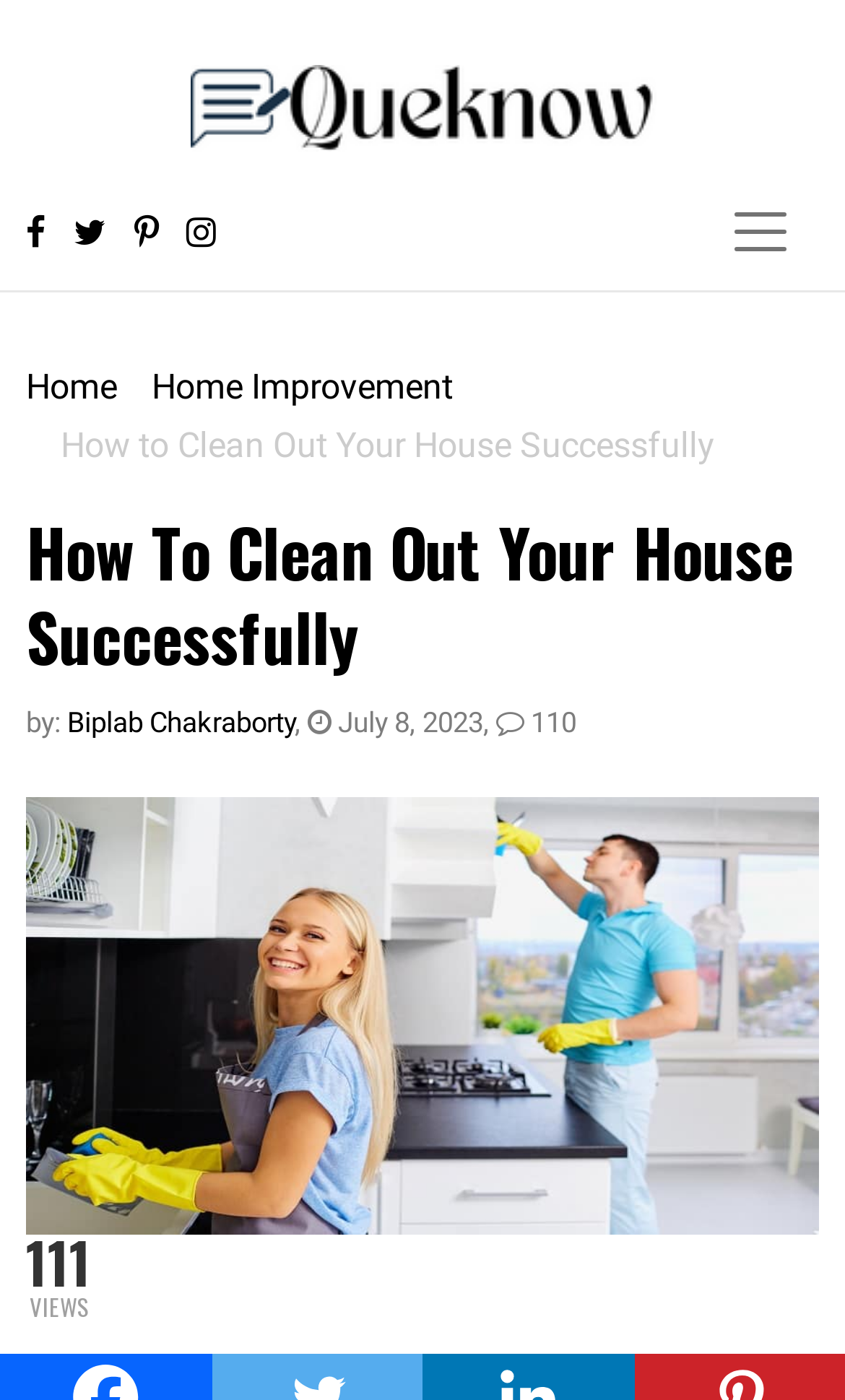Answer the following query concisely with a single word or phrase:
What is the logo of the website?

Queknow Logo